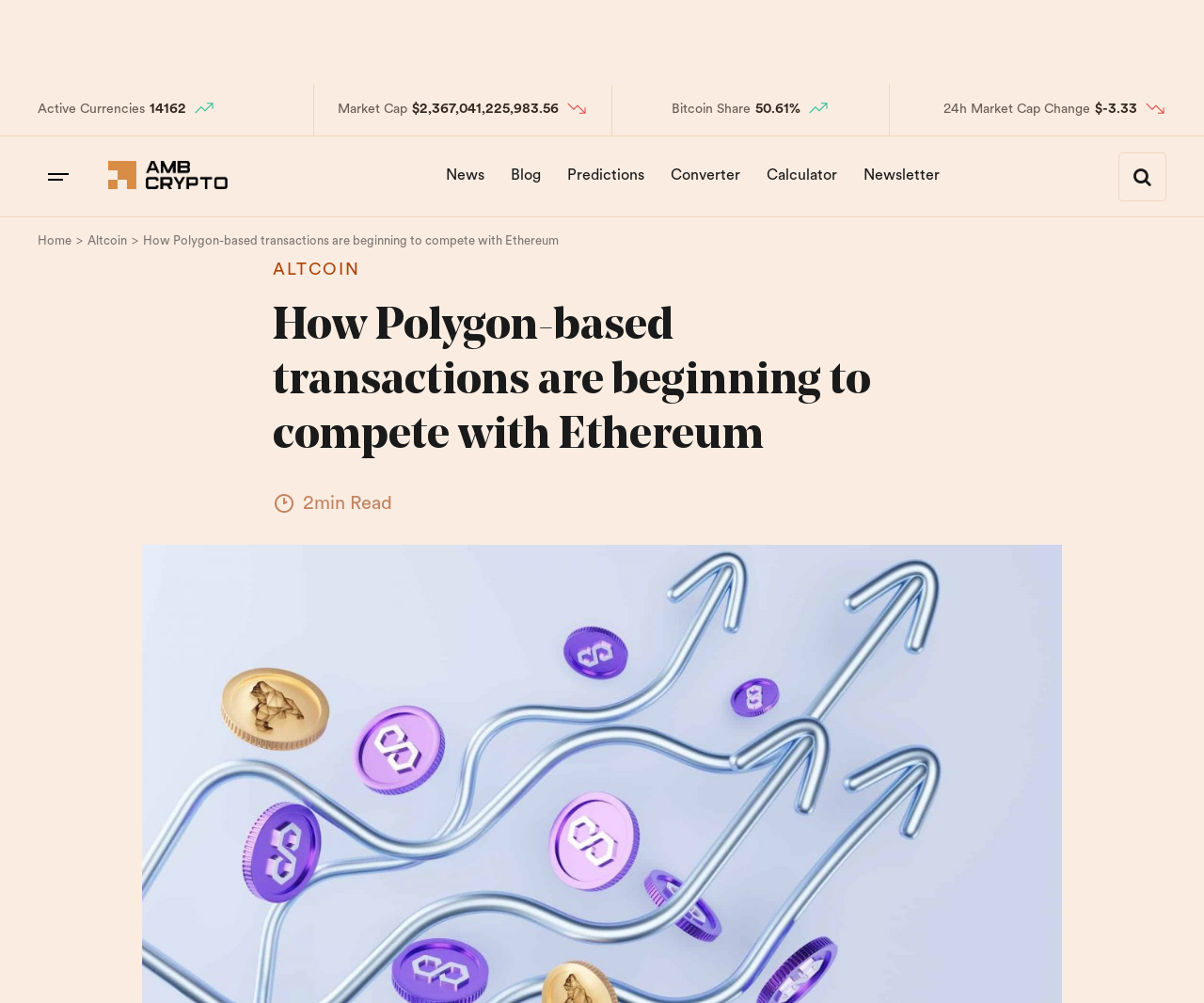Please find the main title text of this webpage.

How Polygon-based transactions are beginning to compete with Ethereum